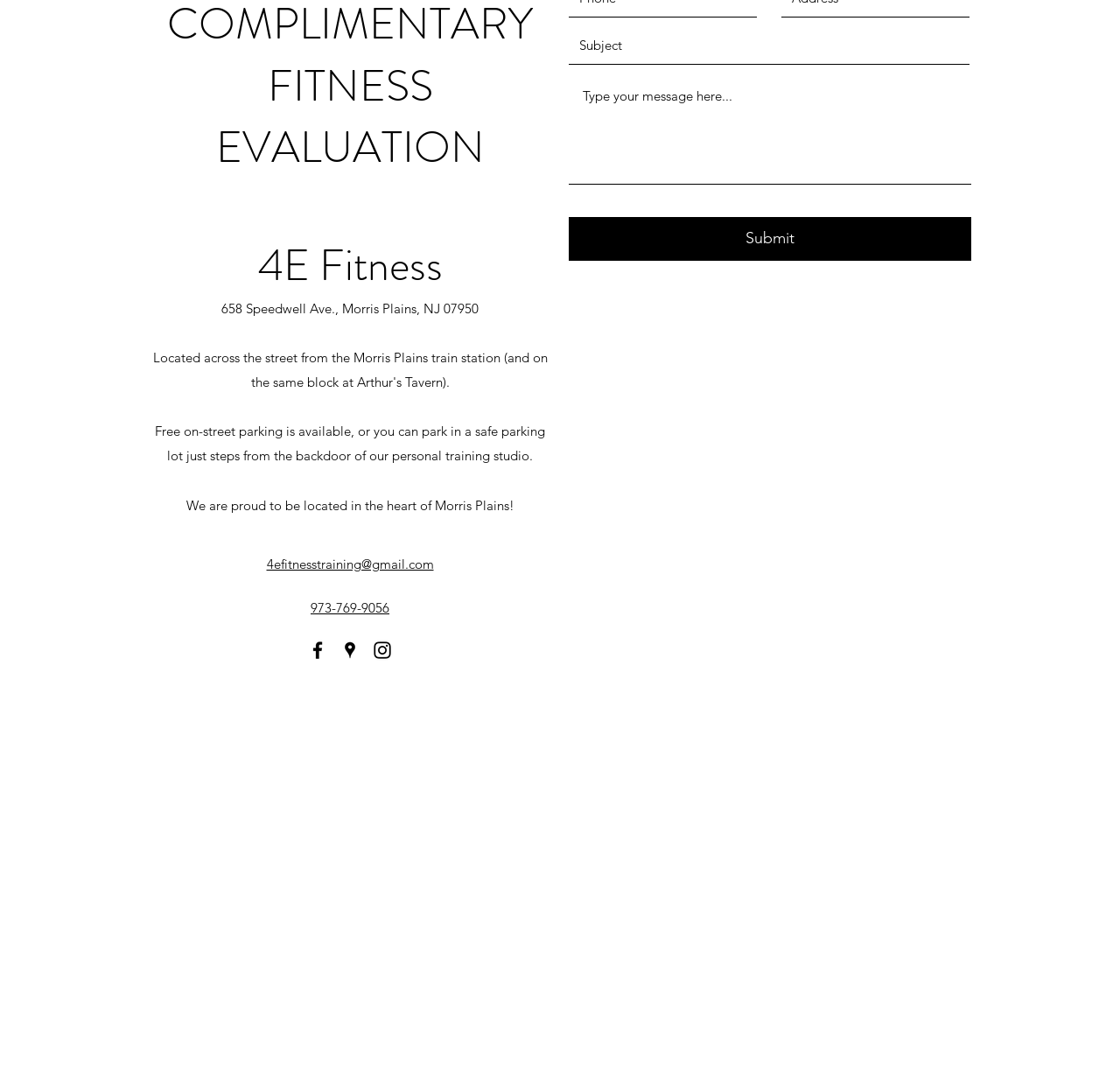Using the provided element description "Our Regional Fellows", determine the bounding box coordinates of the UI element.

None